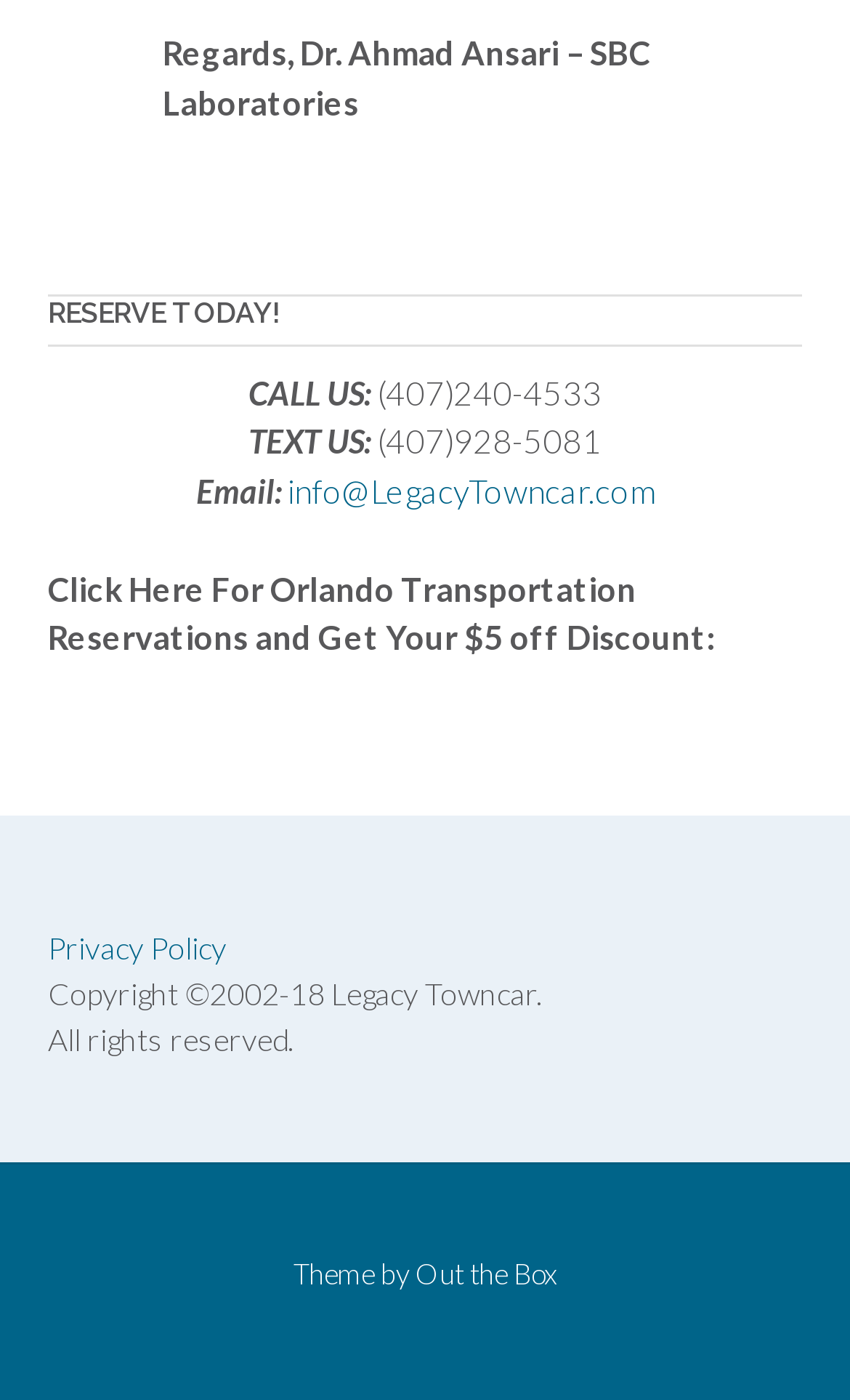Answer the following inquiry with a single word or phrase:
What is the email address to contact for reservations?

info@LegacyTowncar.com